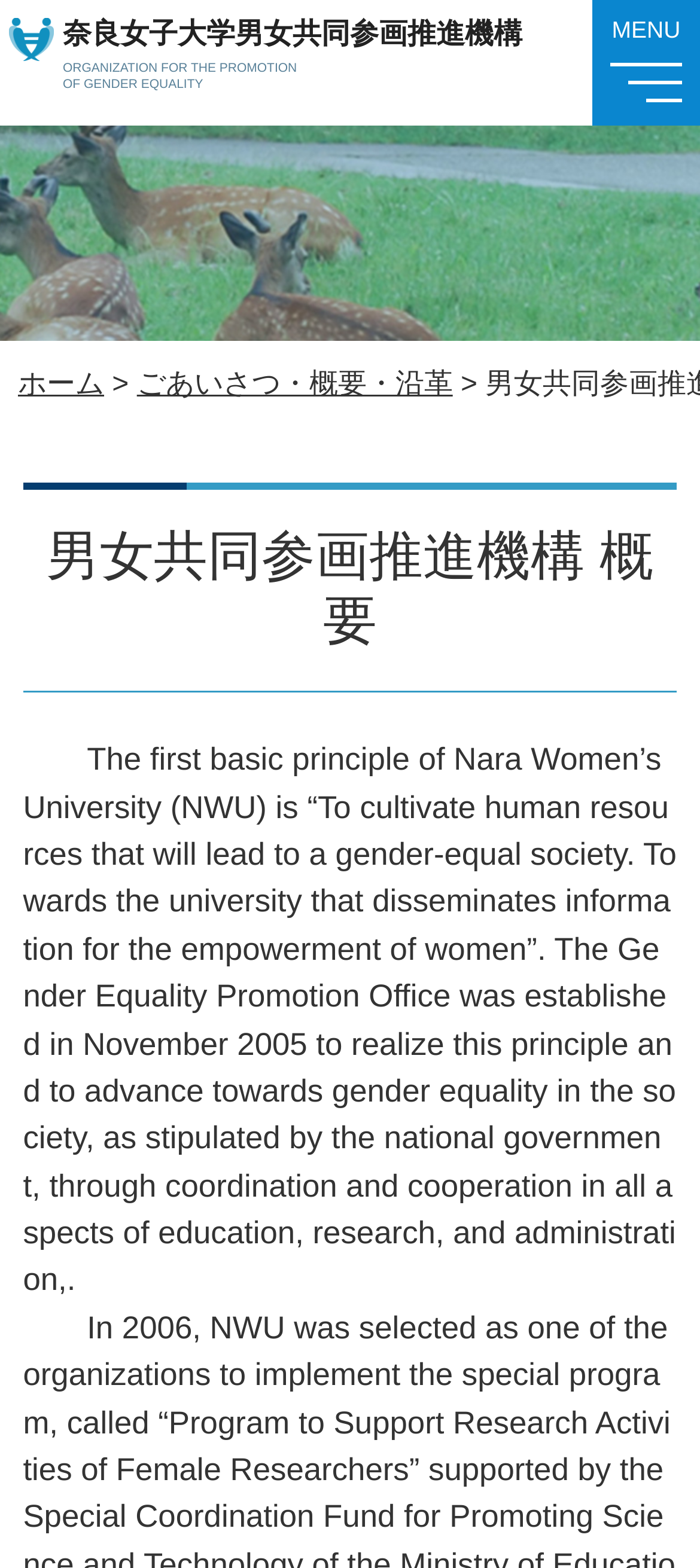What is the purpose of the Gender Equality Promotion Office?
Please provide a detailed and thorough answer to the question.

I found the answer by reading the StaticText element that contains the description of the Gender Equality Promotion Office, which mentions its purpose.